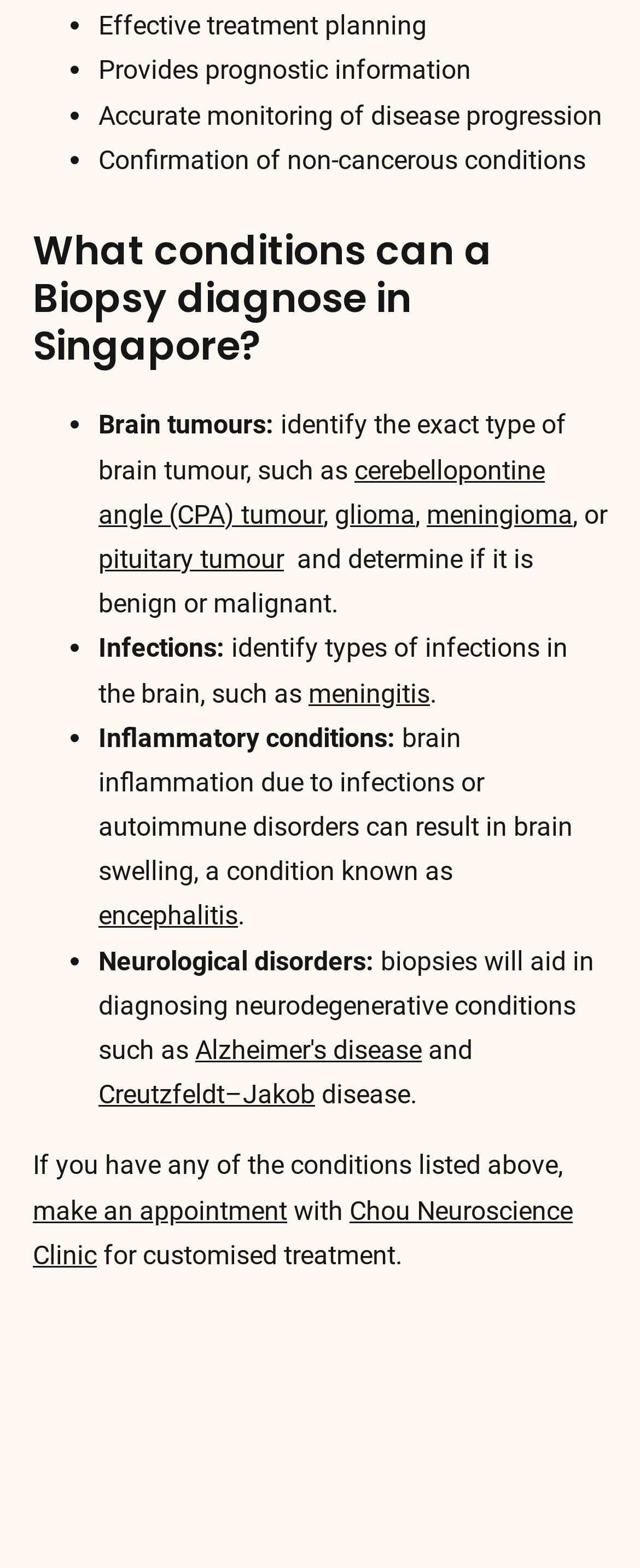Using the webpage screenshot and the element description Alzheimer's disease, determine the bounding box coordinates. Specify the coordinates in the format (top-left x, top-left y, bottom-right x, bottom-right y) with values ranging from 0 to 1.

[0.305, 0.66, 0.659, 0.68]